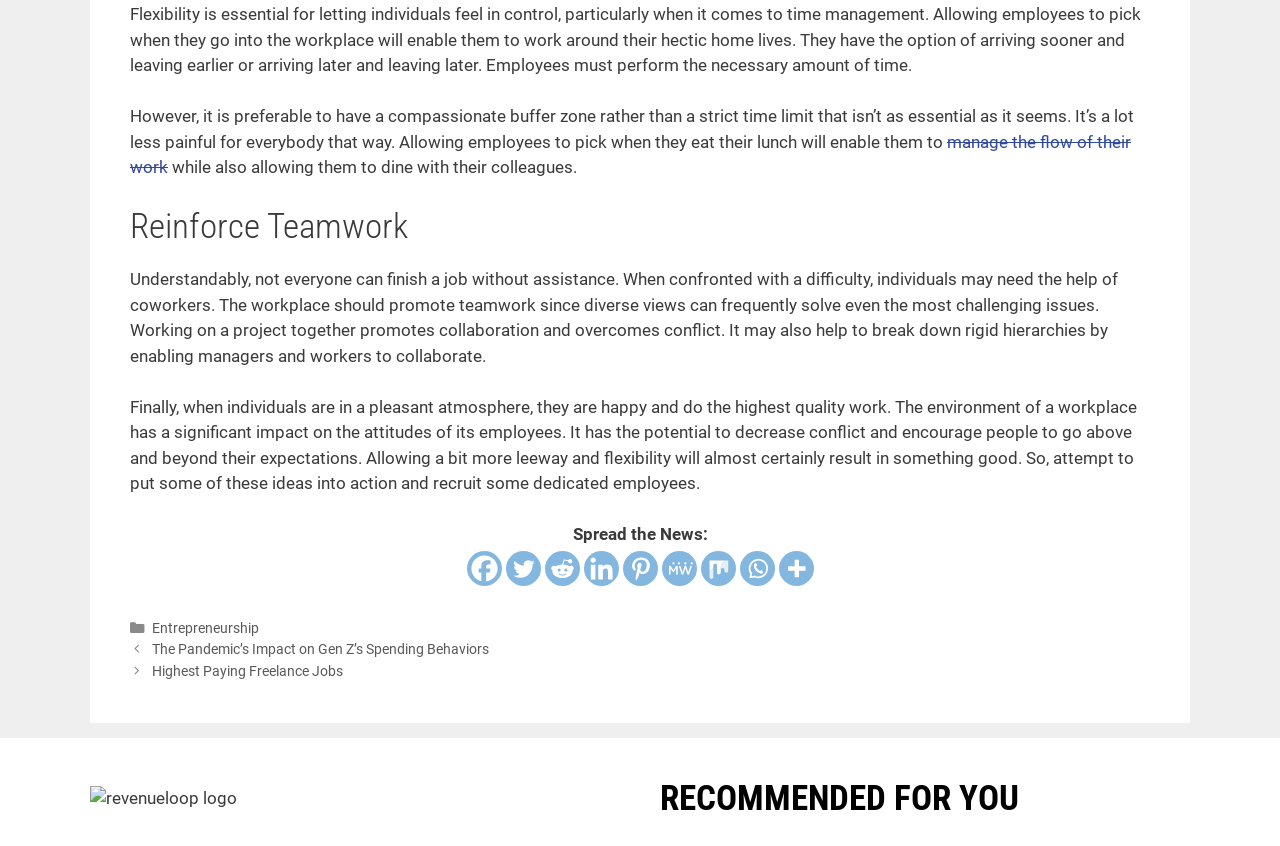Using the elements shown in the image, answer the question comprehensively: What is the main topic of the article?

The main topic of the article is time management, as it discusses the importance of flexibility in time management, allowing employees to work around their hectic home lives, and promoting teamwork and collaboration in the workplace.